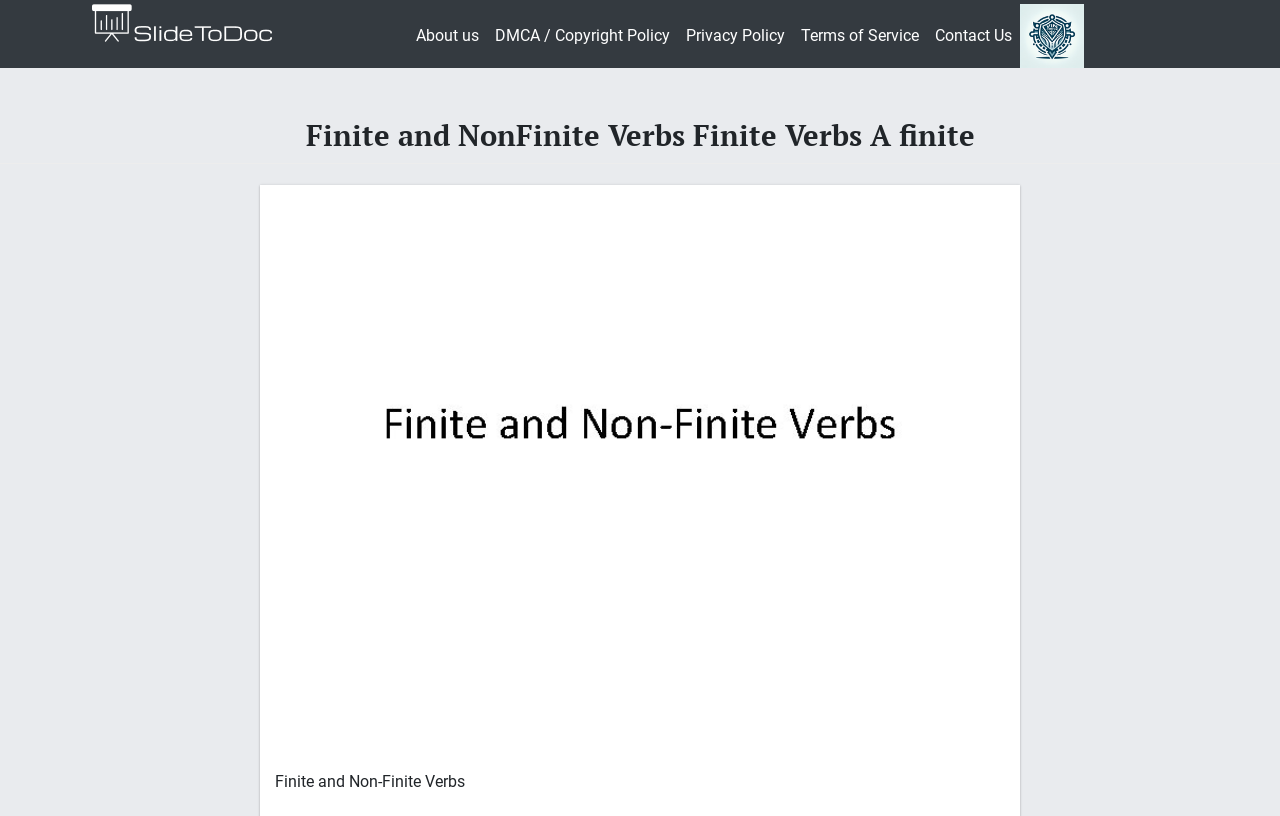Pinpoint the bounding box coordinates of the area that must be clicked to complete this instruction: "visit SlideToDoc.com".

[0.066, 0.016, 0.219, 0.039]